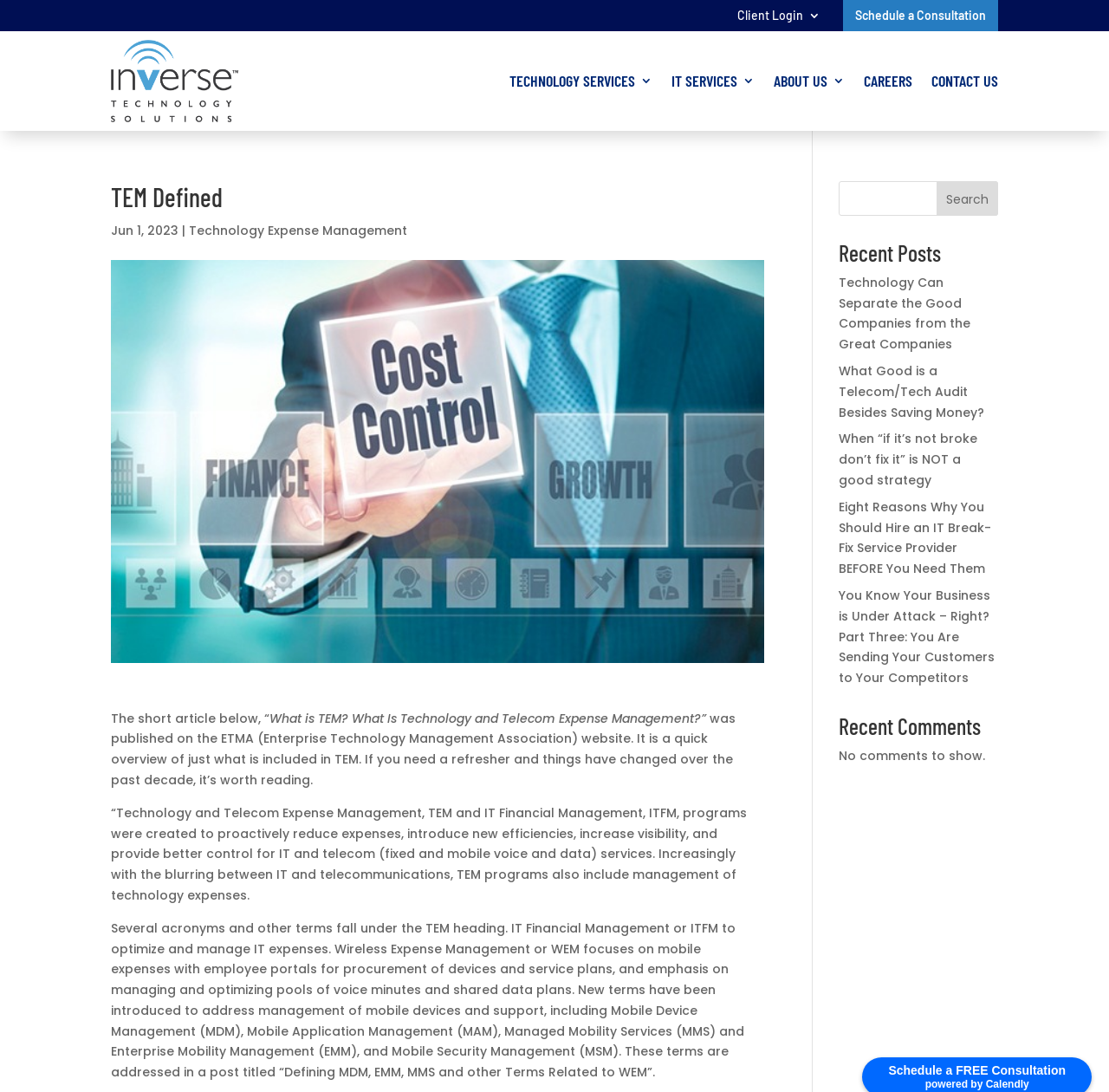Using the element description provided, determine the bounding box coordinates in the format (top-left x, top-left y, bottom-right x, bottom-right y). Ensure that all values are floating point numbers between 0 and 1. Element description: Careers

[0.779, 0.036, 0.823, 0.112]